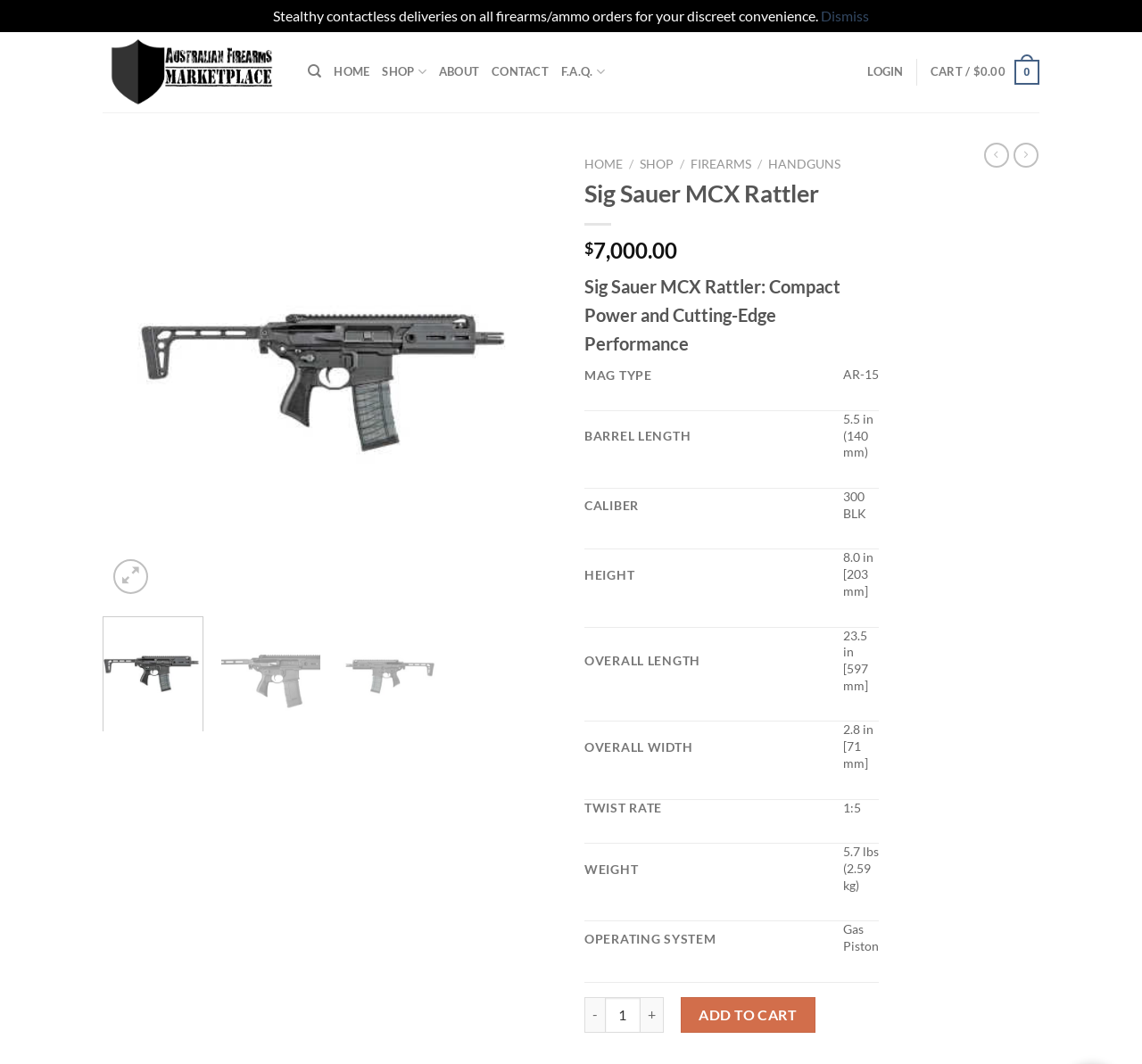What type of operating system does the Sig Sauer MCX Rattler use?
Based on the image content, provide your answer in one word or a short phrase.

Gas Piston